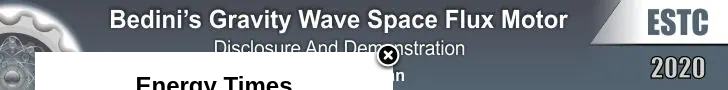Refer to the image and provide an in-depth answer to the question:
What is the year mentioned in the image?

The year '2020' is mentioned in the image, along with the acronym 'ESTC', suggesting the context or event related to this demonstration.